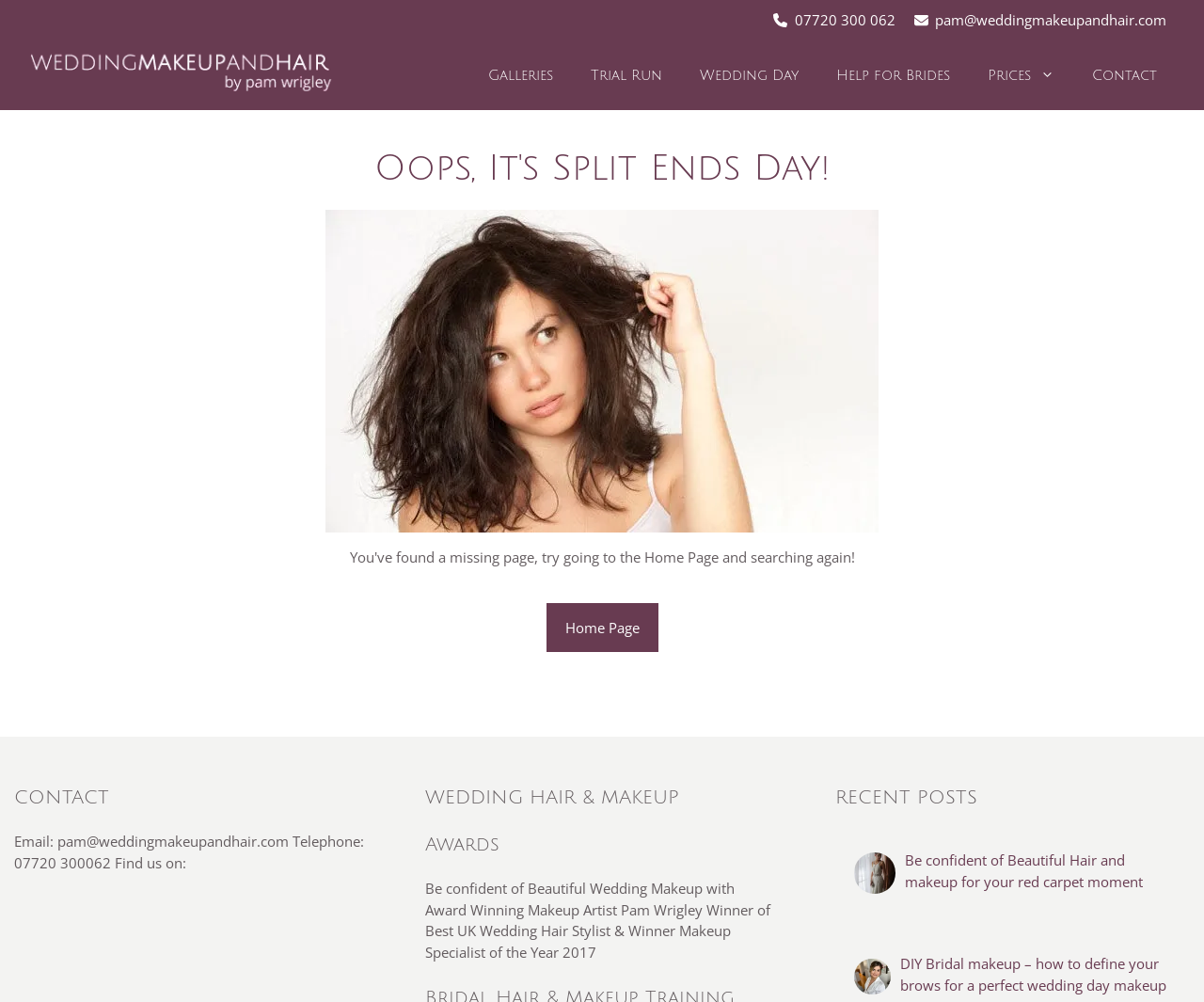Find the bounding box coordinates of the area that needs to be clicked in order to achieve the following instruction: "View the award winning makeup artist's work". The coordinates should be specified as four float numbers between 0 and 1, i.e., [left, top, right, bottom].

[0.353, 0.877, 0.64, 0.959]